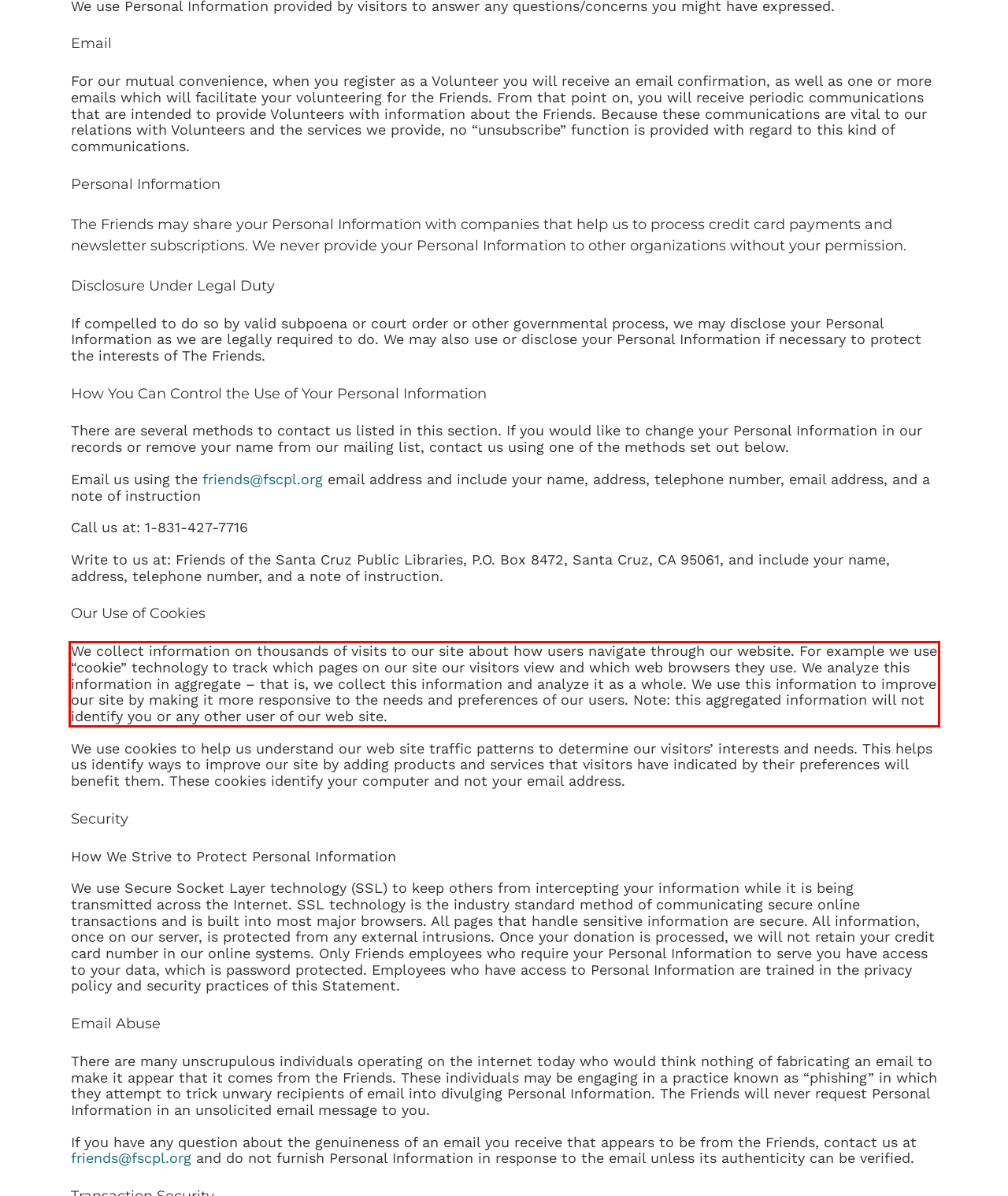You have a screenshot of a webpage where a UI element is enclosed in a red rectangle. Perform OCR to capture the text inside this red rectangle.

We collect information on thousands of visits to our site about how users navigate through our website. For example we use “cookie” technology to track which pages on our site our visitors view and which web browsers they use. We analyze this information in aggregate – that is, we collect this information and analyze it as a whole. We use this information to improve our site by making it more responsive to the needs and preferences of our users. Note: this aggregated information will not identify you or any other user of our web site.